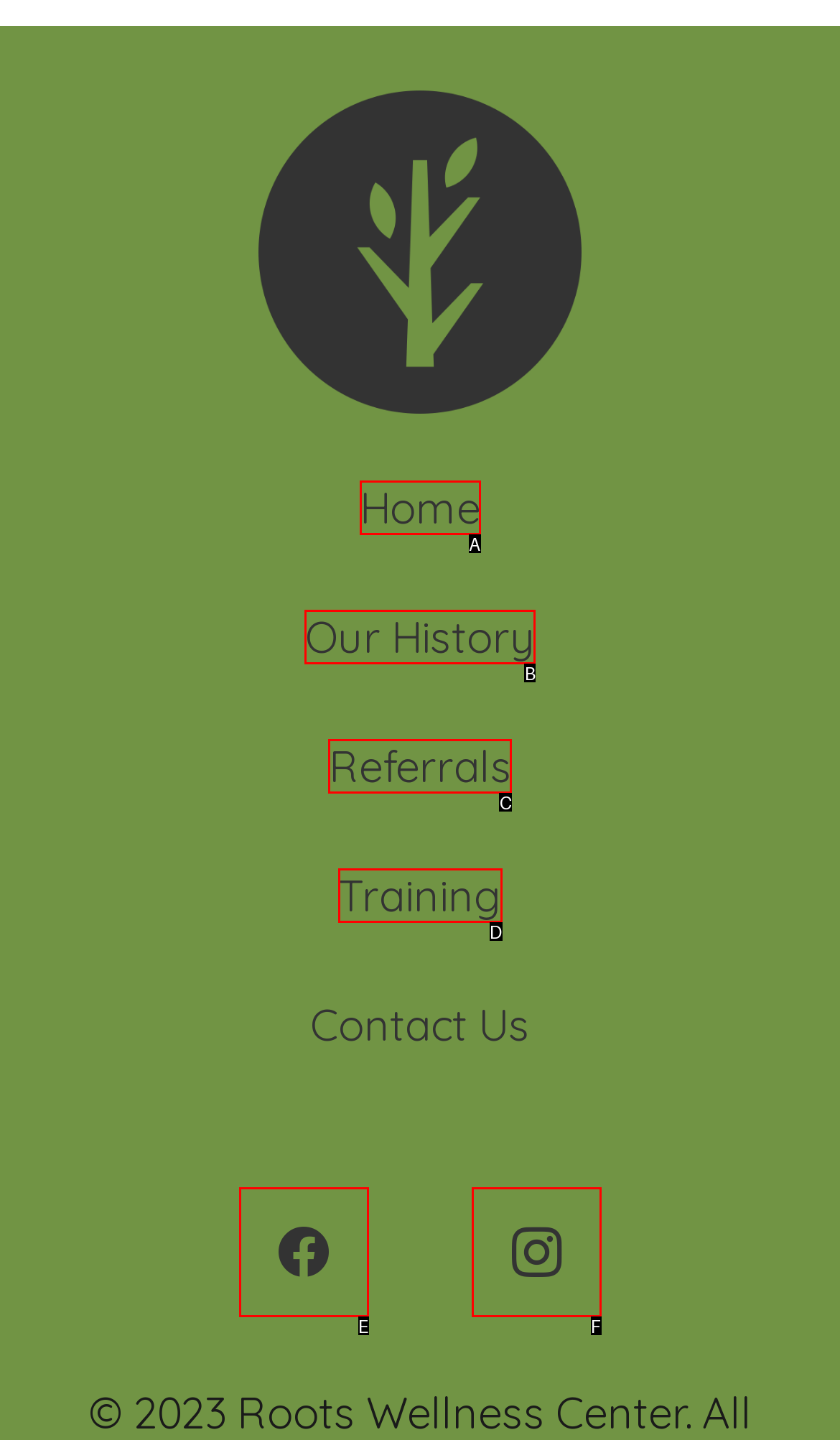Choose the option that best matches the description: Referrals
Indicate the letter of the matching option directly.

C